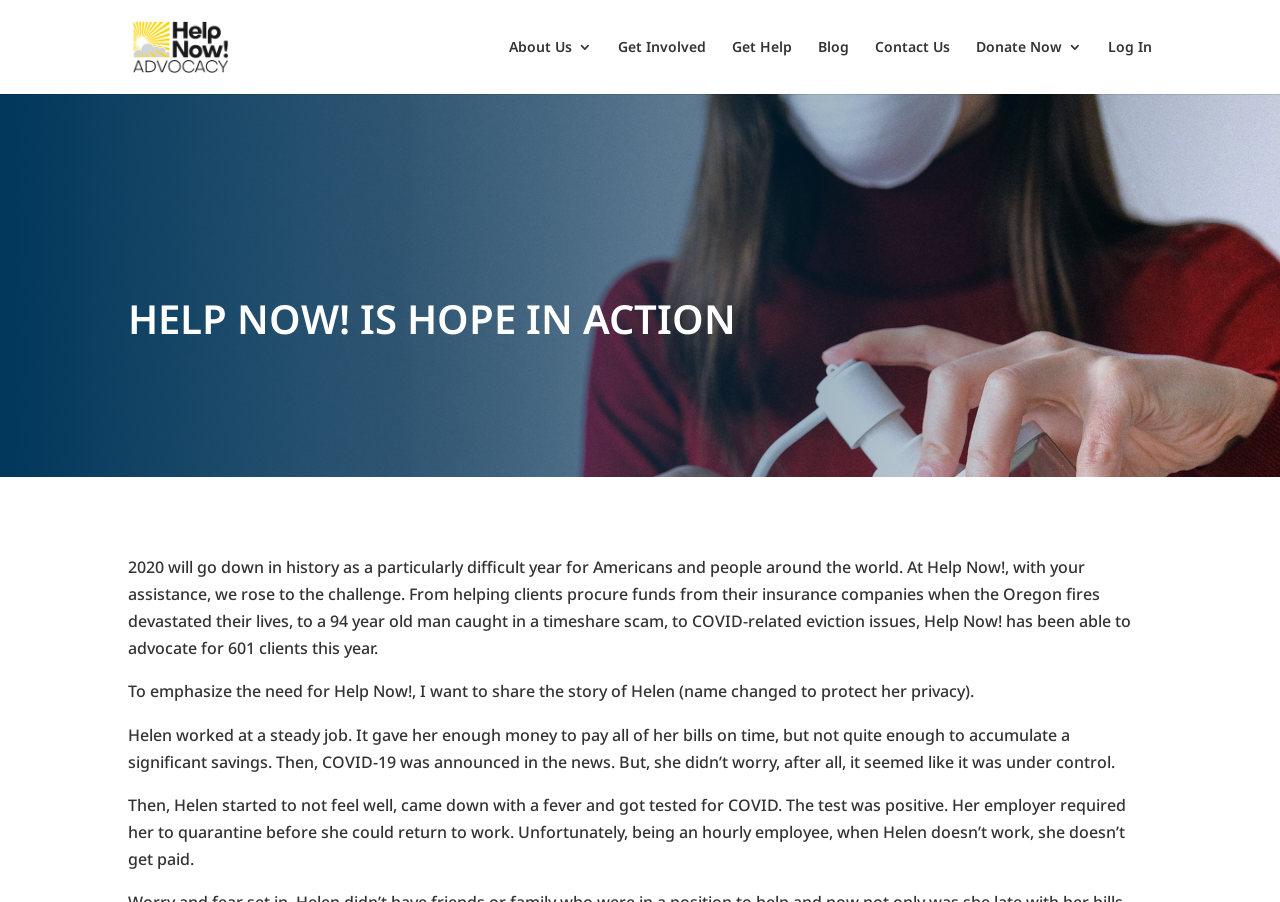Please specify the bounding box coordinates of the clickable region to carry out the following instruction: "Click on the 'About Us' link". The coordinates should be four float numbers between 0 and 1, in the format [left, top, right, bottom].

[0.398, 0.044, 0.462, 0.104]